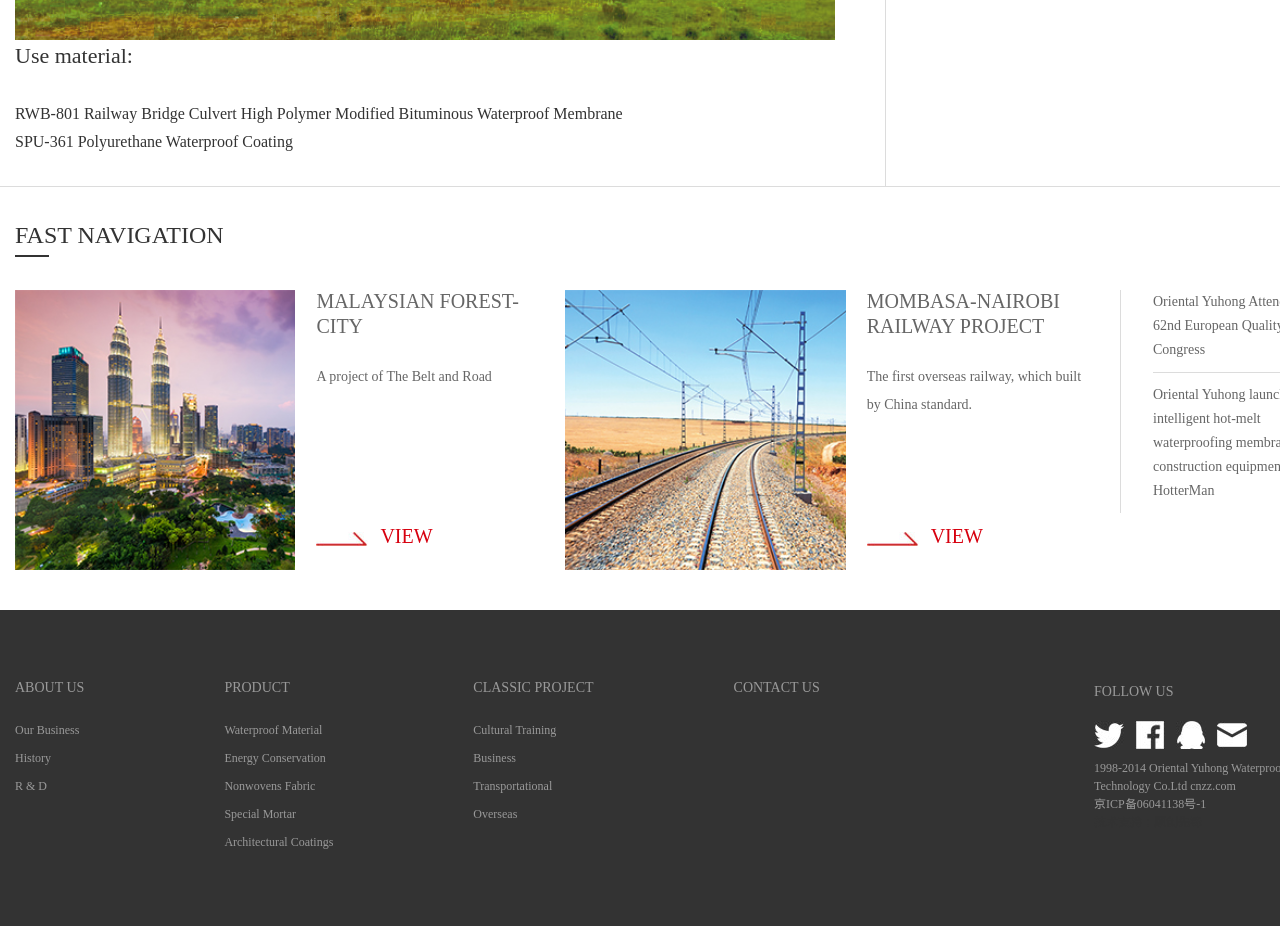What is the name of the railway project?
Relying on the image, give a concise answer in one word or a brief phrase.

MOMBASA-NAIROBI RAILWAY PROJECT